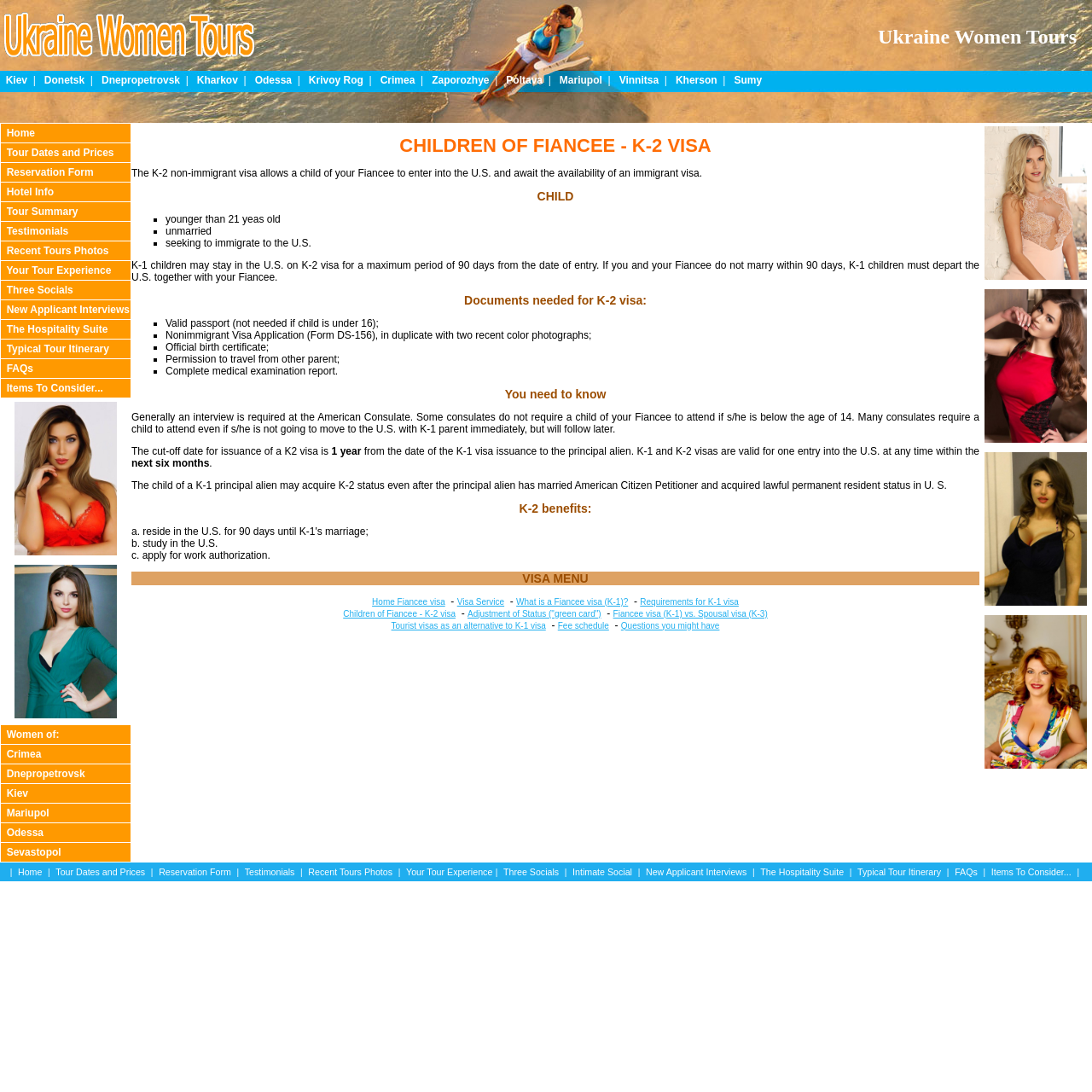Consider the image and give a detailed and elaborate answer to the question: 
What is the main topic of this webpage?

Based on the webpage content, it appears that the main topic is Ukraine Women Tours, as it is mentioned in the top section of the webpage and there are links to different cities in Ukraine.